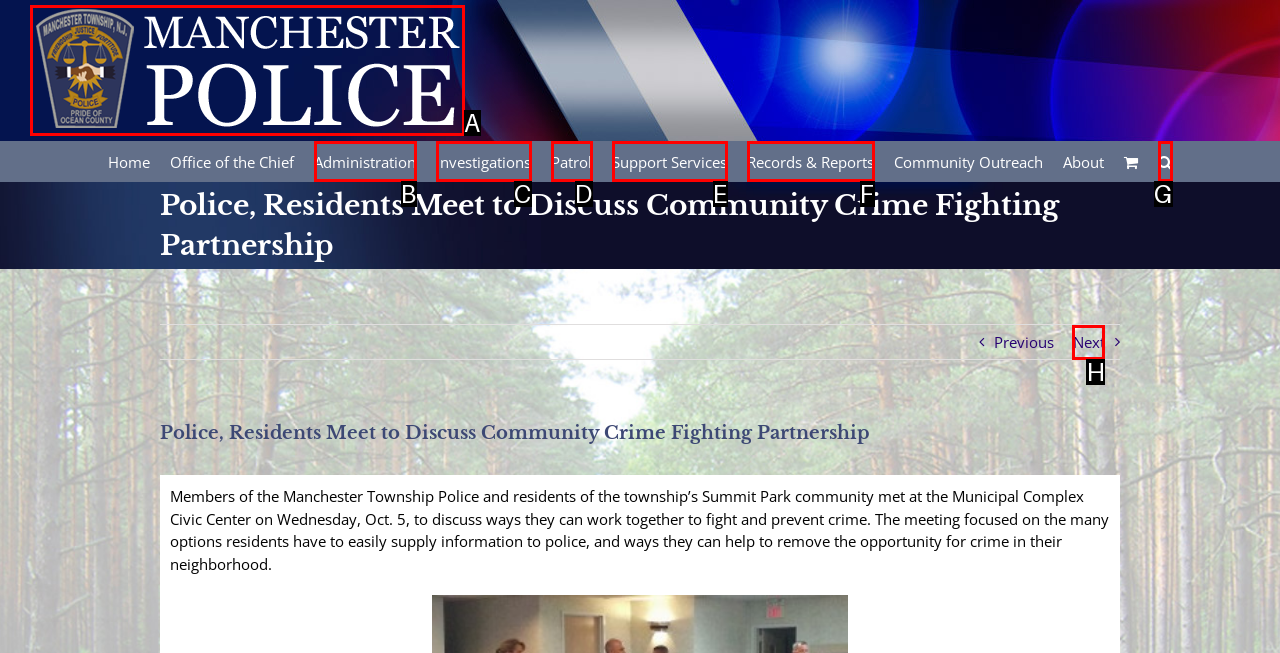Determine which element should be clicked for this task: View Next page
Answer with the letter of the selected option.

H